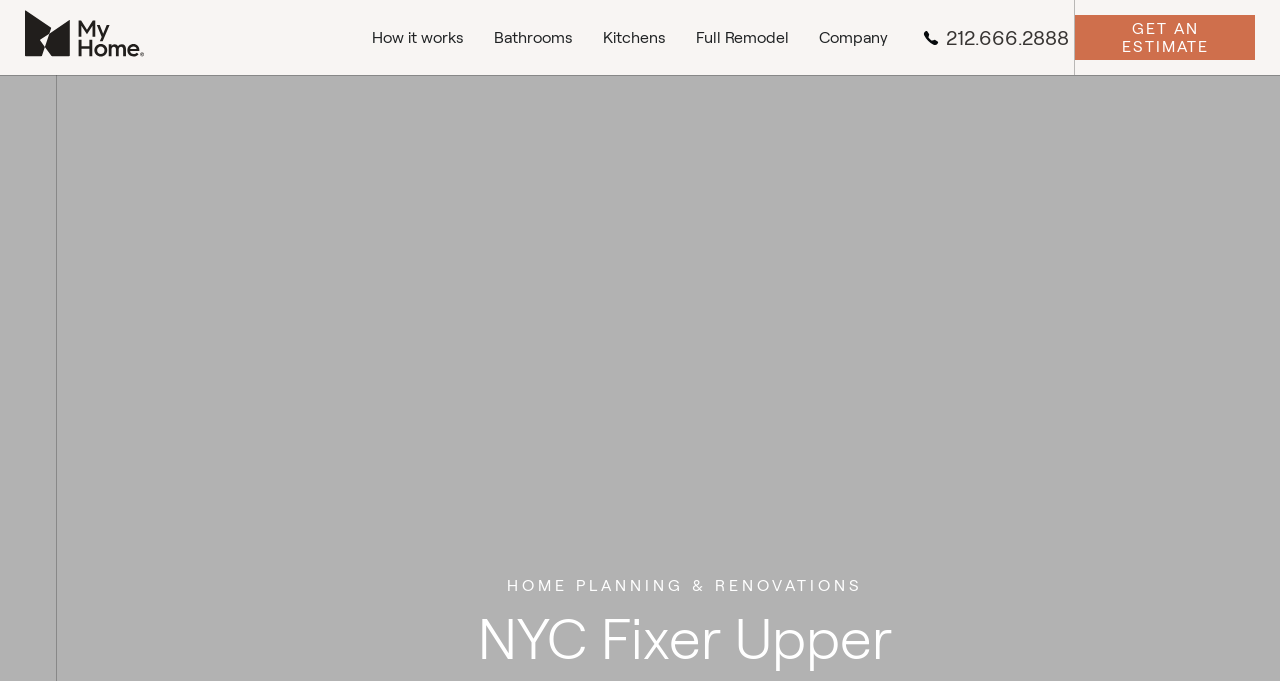Determine the primary headline of the webpage.

NYC Fixer Upper